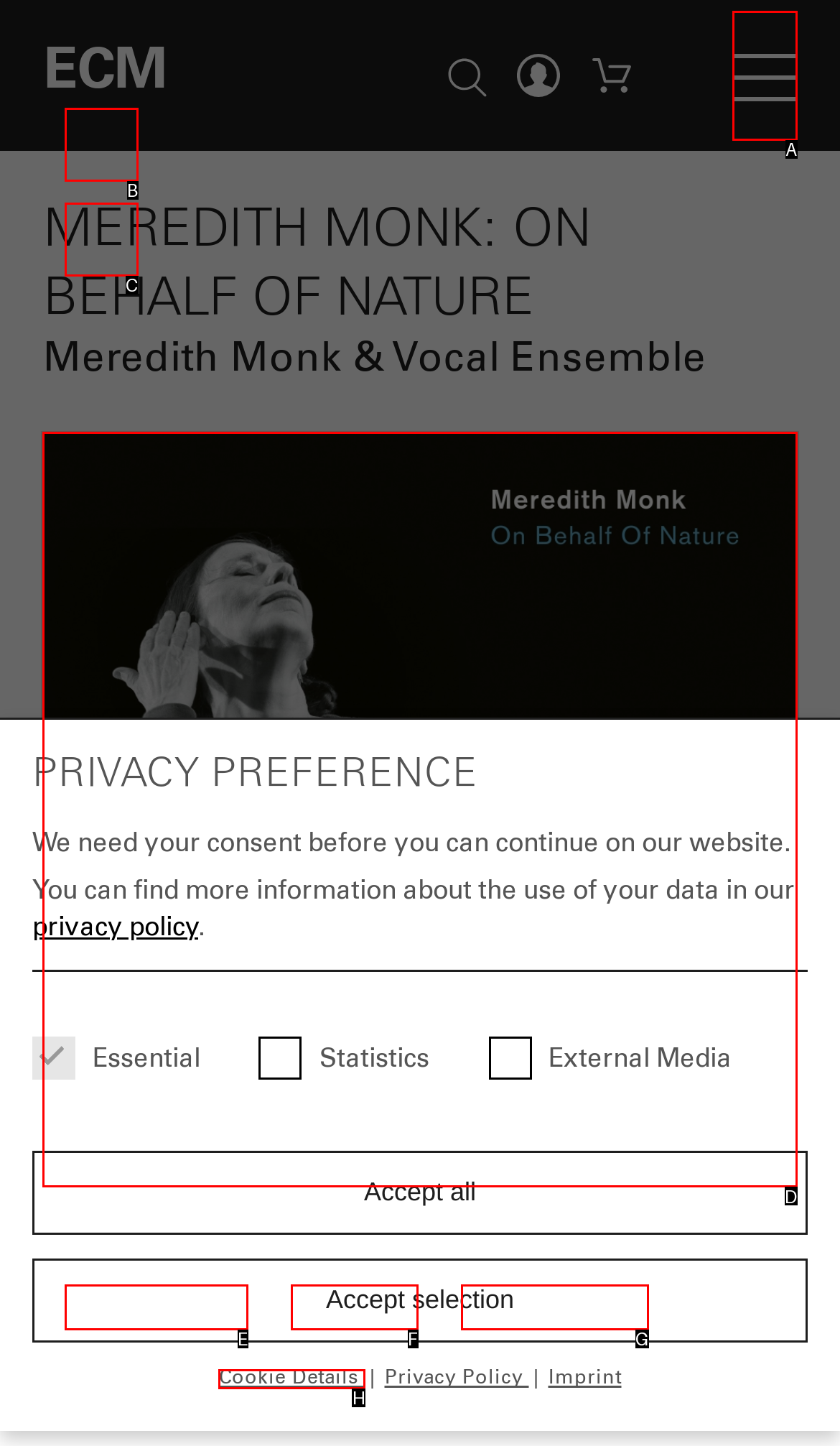From the given options, tell me which letter should be clicked to complete this task: View Meredith Monk: On Behalf Of Nature album details
Answer with the letter only.

D